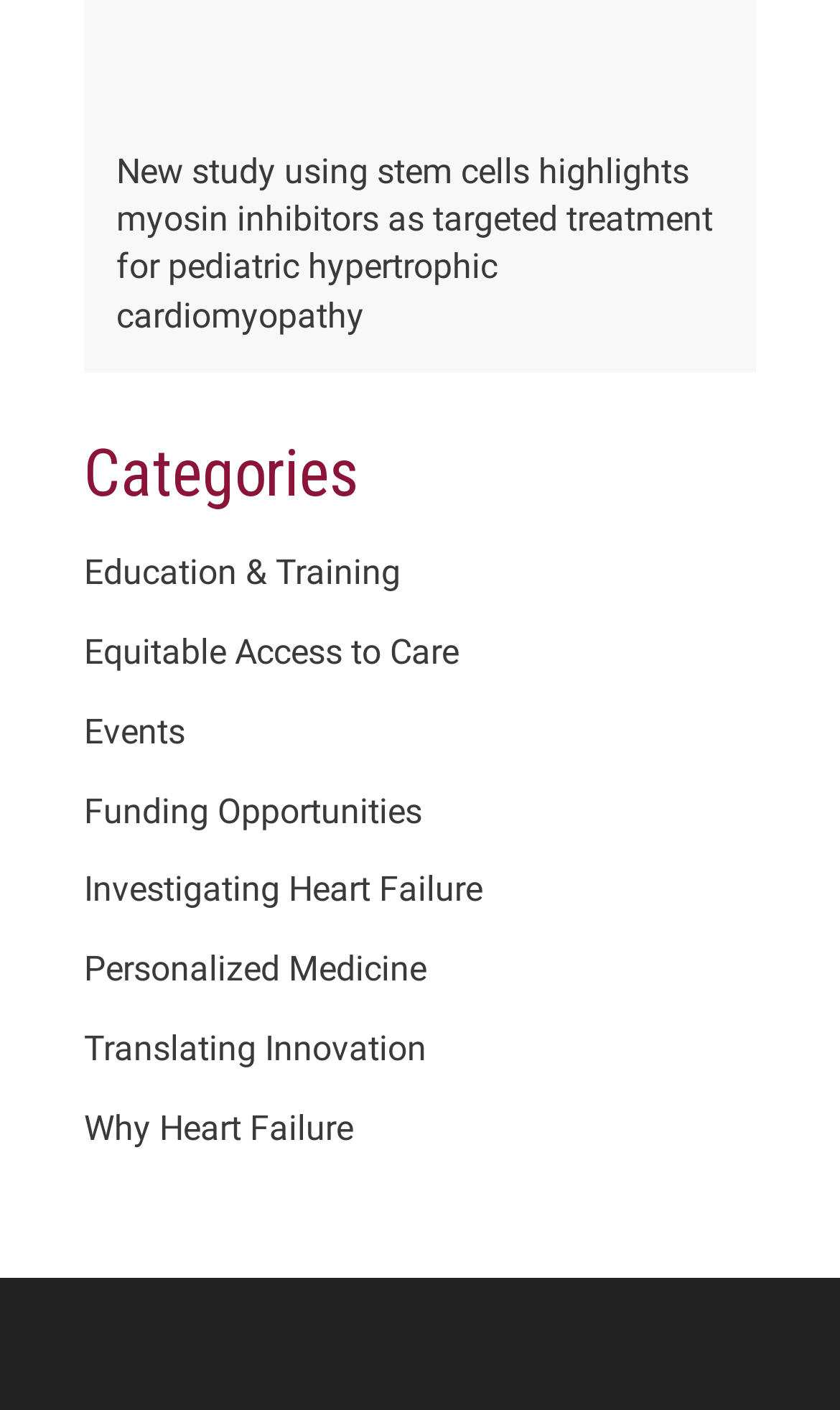How many links are under the 'Categories' heading?
Give a one-word or short-phrase answer derived from the screenshot.

9